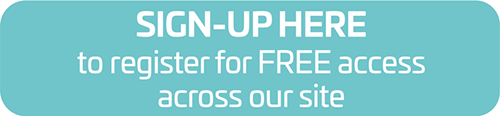Create a detailed narrative of what is happening in the image.

The image features a prominent call-to-action button designed in a stylish turquoise background that reads "SIGN-UP HERE" in bold, white letters. Below the main text, a phrase invites users to "register for FREE access across our site," encouraging engagement and prompting visitors to take advantage of complimentary access to the website's content. The button's design is eye-catching, aimed at attracting the attention of potential users and enhancing site navigation by simplifying the registration process.